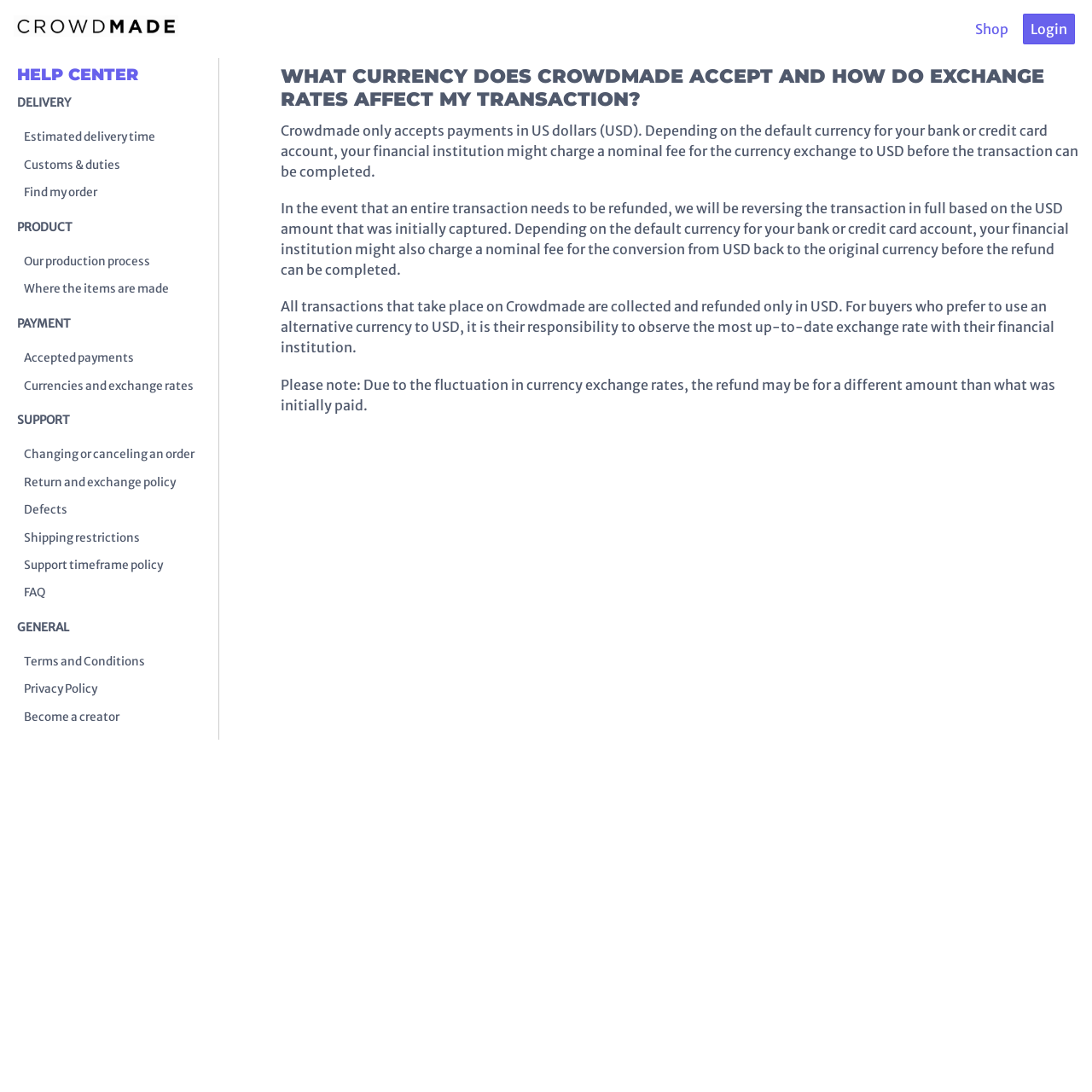Given the description: "Customs & duties", determine the bounding box coordinates of the UI element. The coordinates should be formatted as four float numbers between 0 and 1, [left, top, right, bottom].

[0.016, 0.14, 0.184, 0.163]